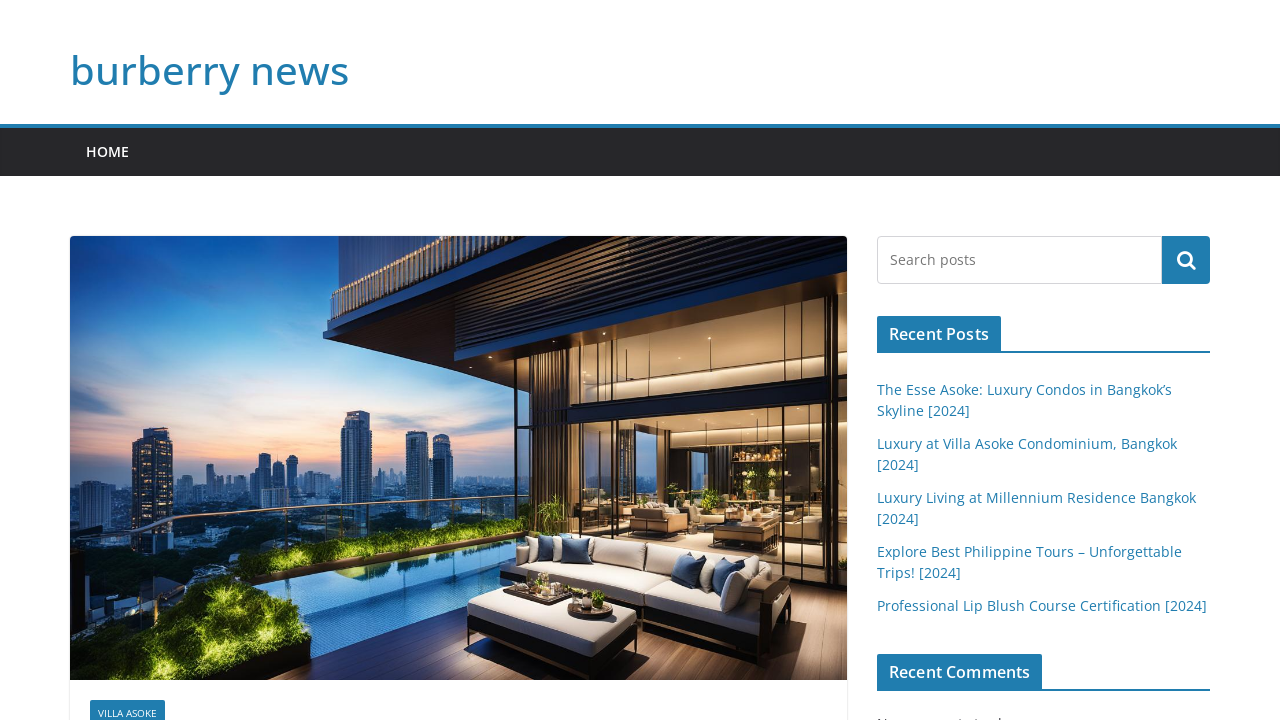How many headings are on the webpage?
Look at the webpage screenshot and answer the question with a detailed explanation.

I counted the number of headings on the webpage, which are 'burberry news', 'Recent Posts', and 'Recent Comments'. There are 3 headings in total.